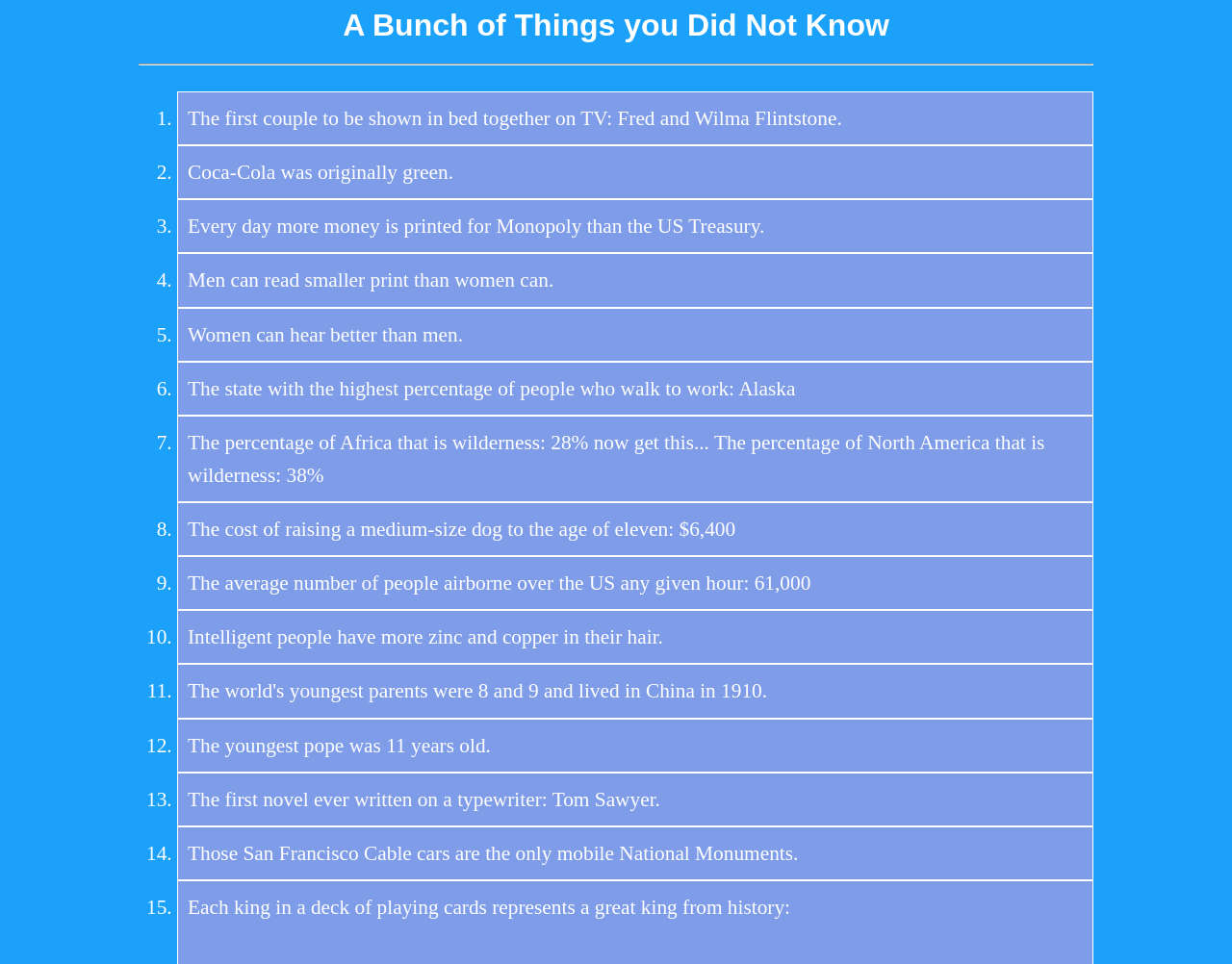How much does it cost to raise a medium-size dog to the age of eleven?
Give a one-word or short-phrase answer derived from the screenshot.

$6,400